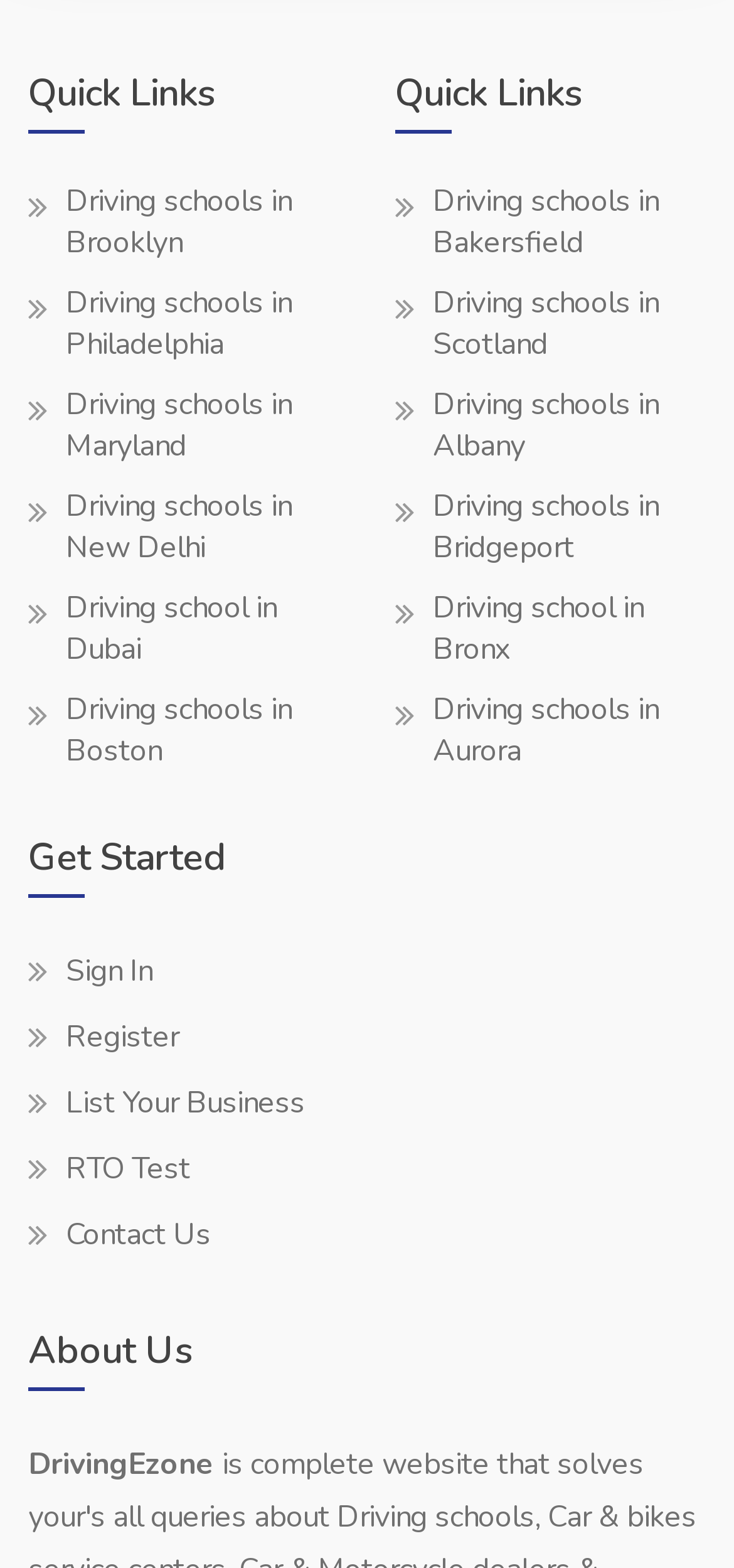Identify the bounding box coordinates necessary to click and complete the given instruction: "learn about toxic behavior".

None